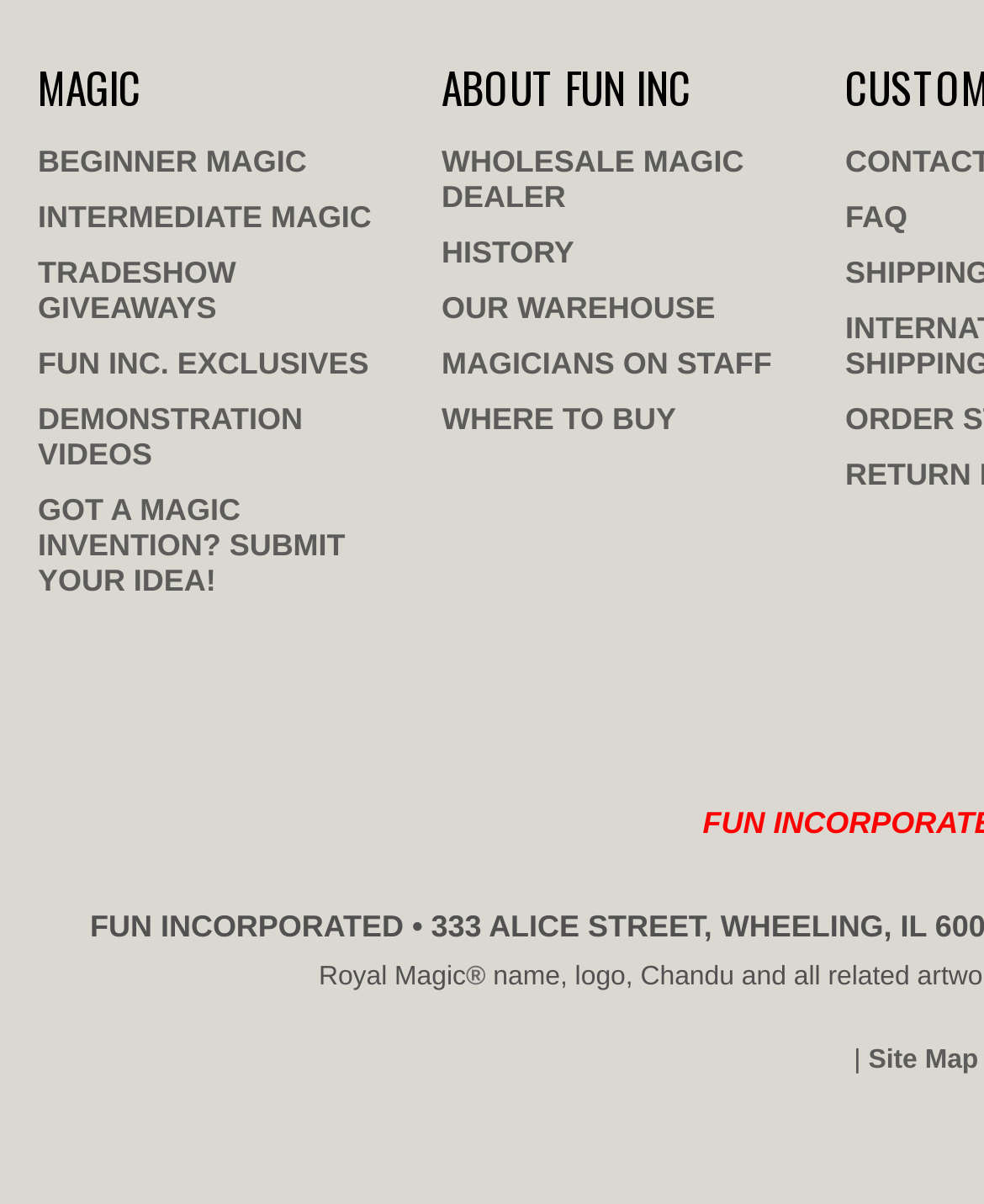Identify the bounding box coordinates for the element that needs to be clicked to fulfill this instruction: "Learn about FUN INC". Provide the coordinates in the format of four float numbers between 0 and 1: [left, top, right, bottom].

[0.449, 0.046, 0.703, 0.098]